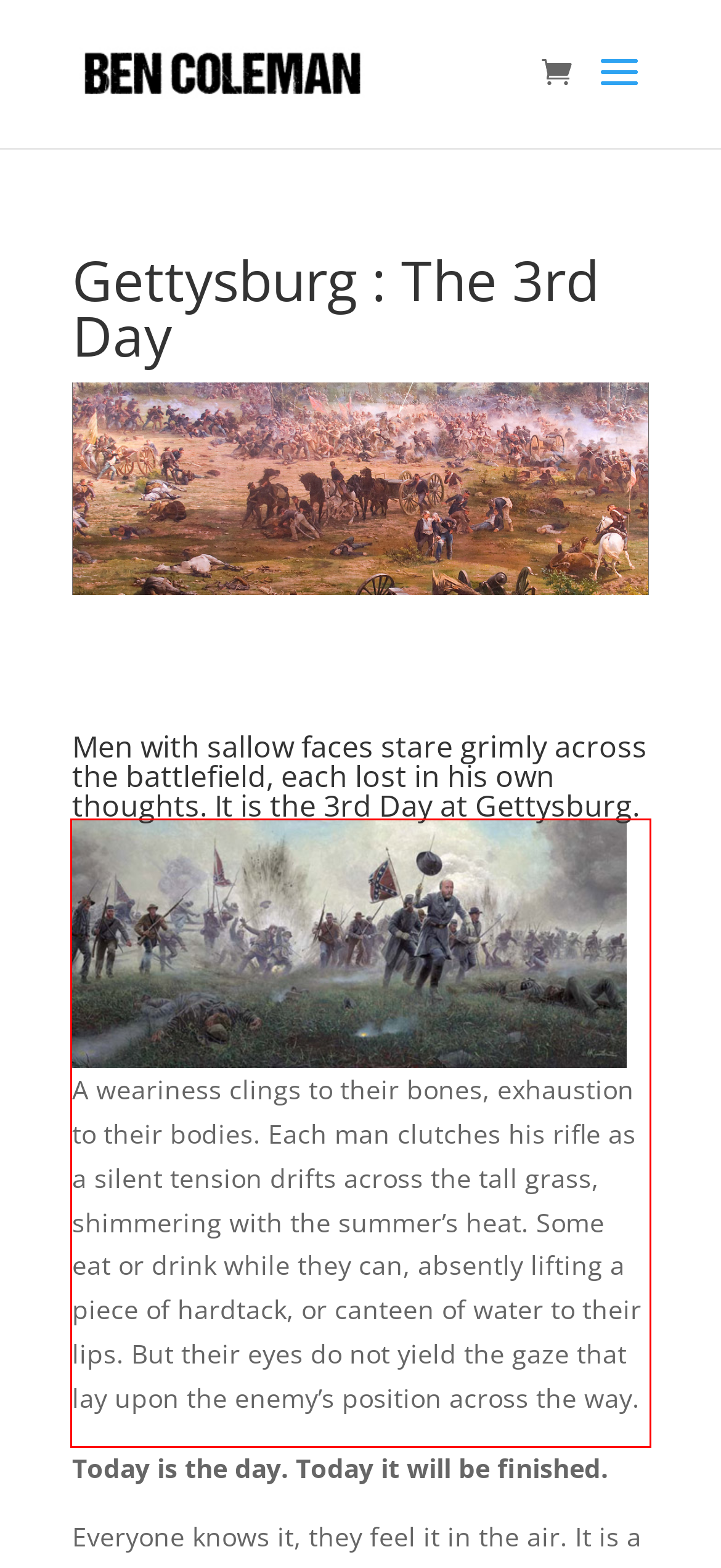You are presented with a screenshot containing a red rectangle. Extract the text found inside this red bounding box.

A weariness clings to their bones, exhaustion to their bodies. Each man clutches his rifle as a silent tension drifts across the tall grass, shimmering with the summer’s heat. Some eat or drink while they can, absently lifting a piece of hardtack, or canteen of water to their lips. But their eyes do not yield the gaze that lay upon the enemy’s position across the way.